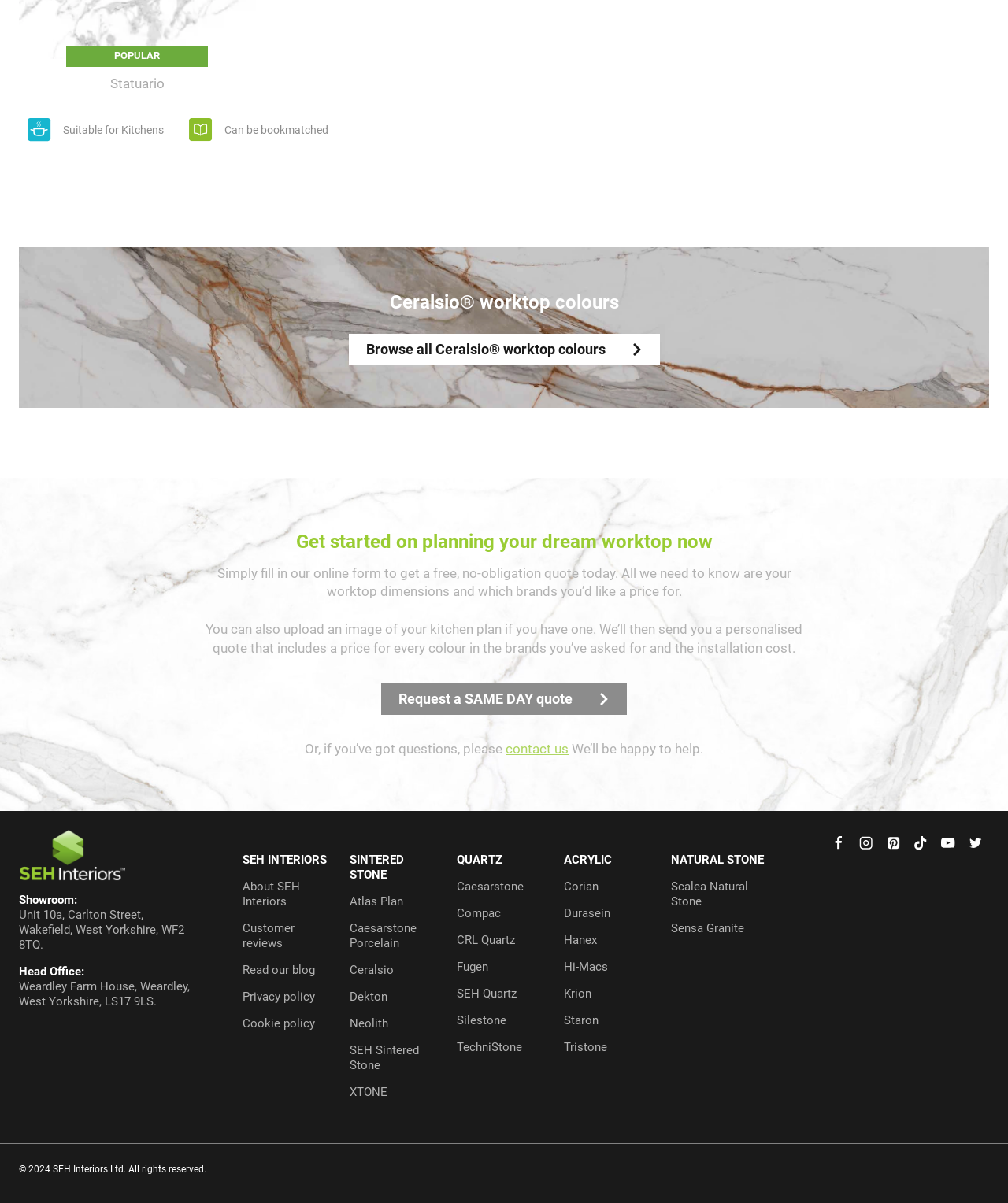What is the purpose of the online form?
Based on the screenshot, answer the question with a single word or phrase.

Get a free quote